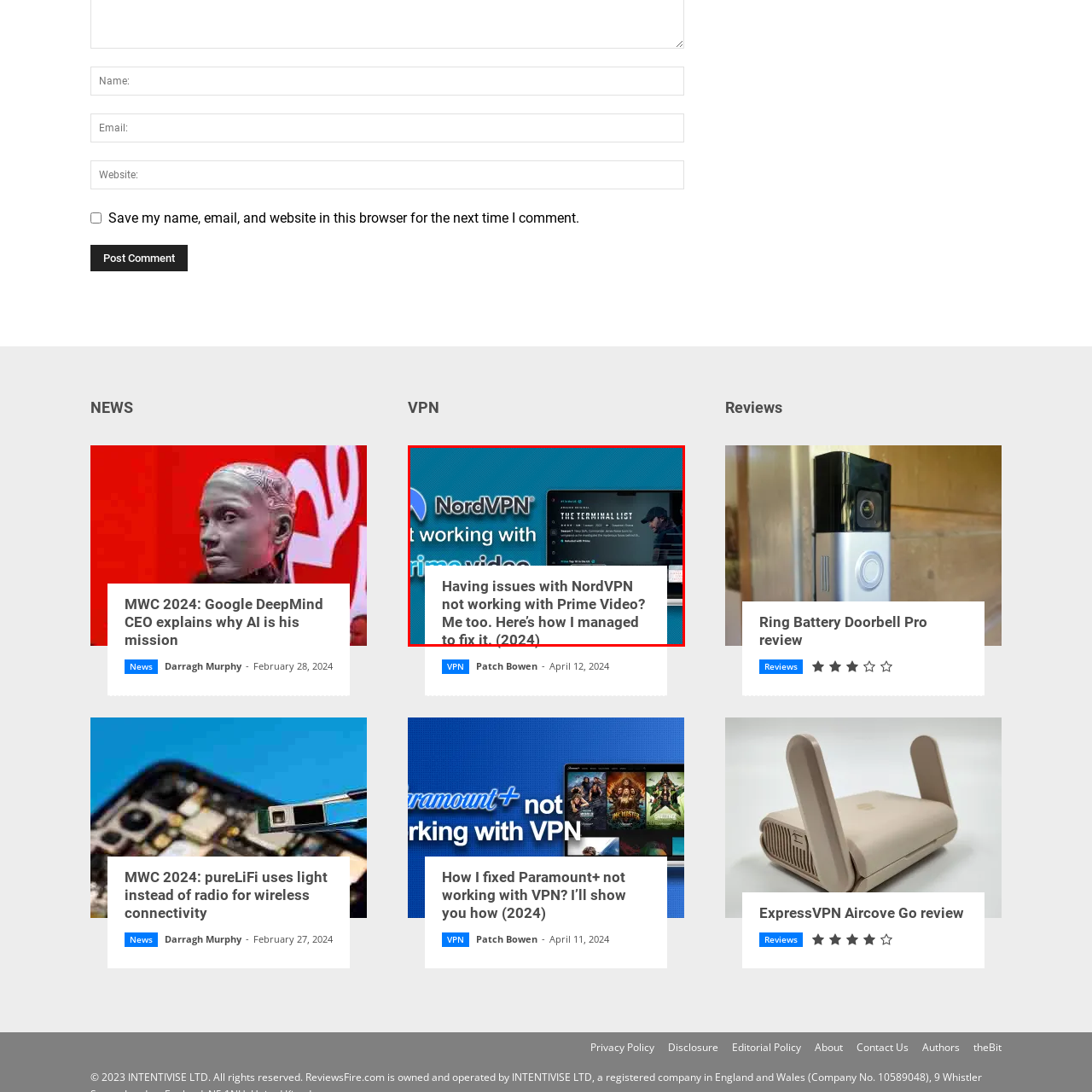Detail the features and components of the image inside the red outline.

The image features a vibrant blue background prominently displaying the logo of NordVPN, accompanied by the text "not working with Prime Video." Below this, there's a white text overlay stating, "Having issues with NordVPN not working with Prime Video? Me too. Here’s how I managed to fix it. (2024)." The visual introduces a guide that aims to assist users facing connectivity problems with NordVPN while streaming on Prime Video, suggesting practical solutions and personal experiences to help resolve such issues. The tablet device shown in the image reinforces the tech-savvy theme, particularly in relation to streaming content.